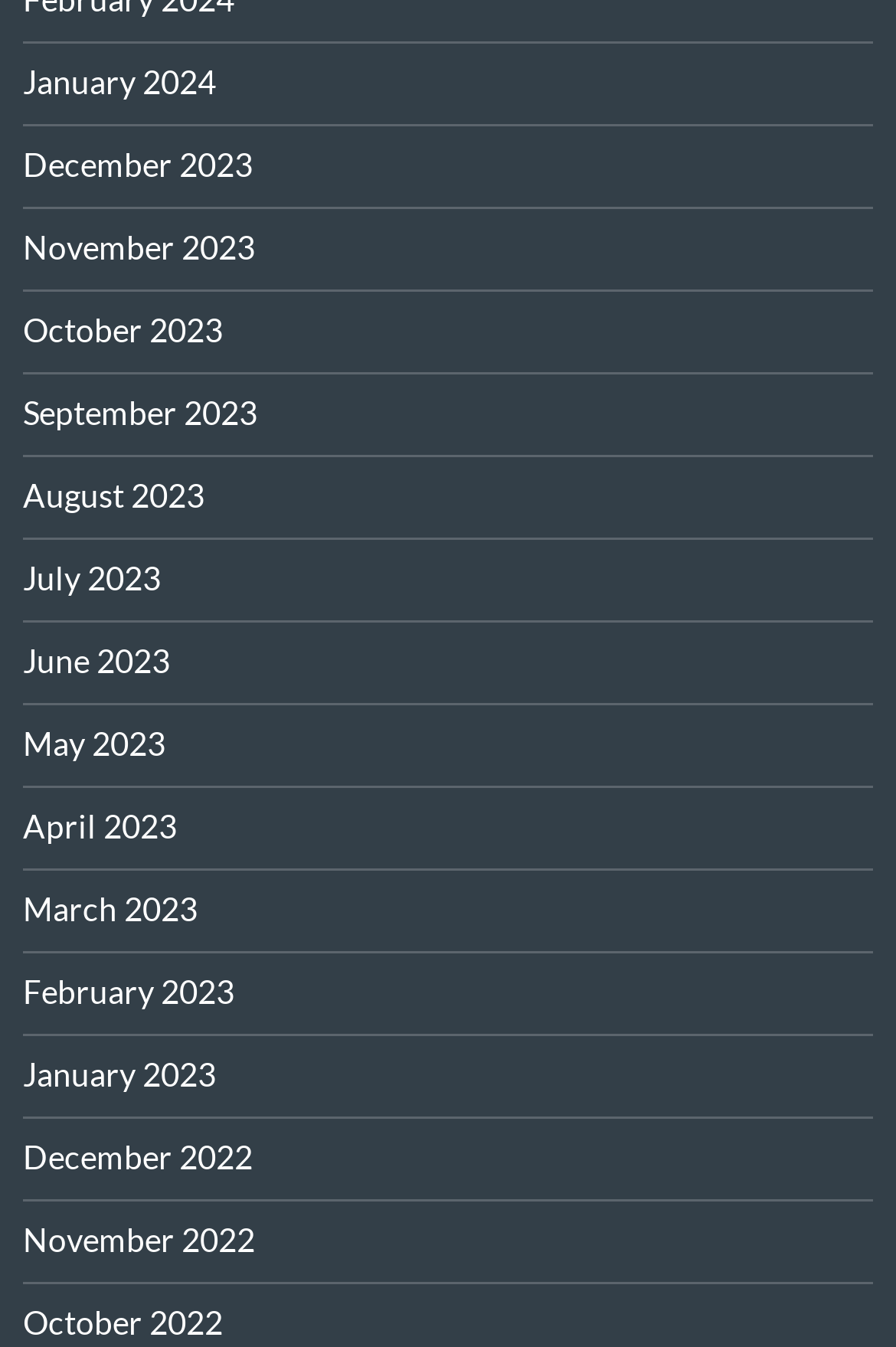Point out the bounding box coordinates of the section to click in order to follow this instruction: "go to December 2023".

[0.026, 0.108, 0.282, 0.137]